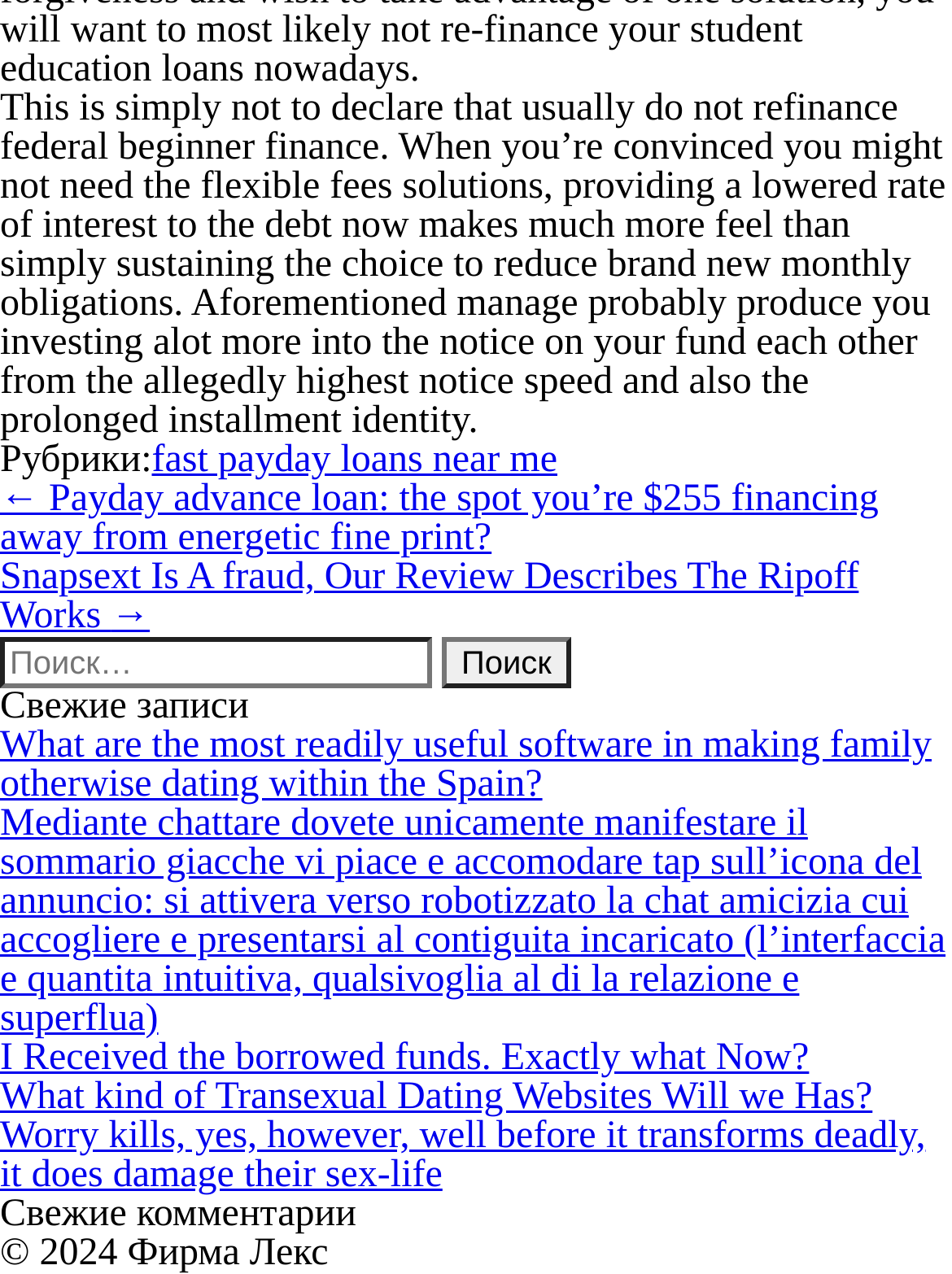Could you specify the bounding box coordinates for the clickable section to complete the following instruction: "Go to 'What are the most readily useful software in making family otherwise dating within the Spain?'"?

[0.0, 0.569, 0.979, 0.632]